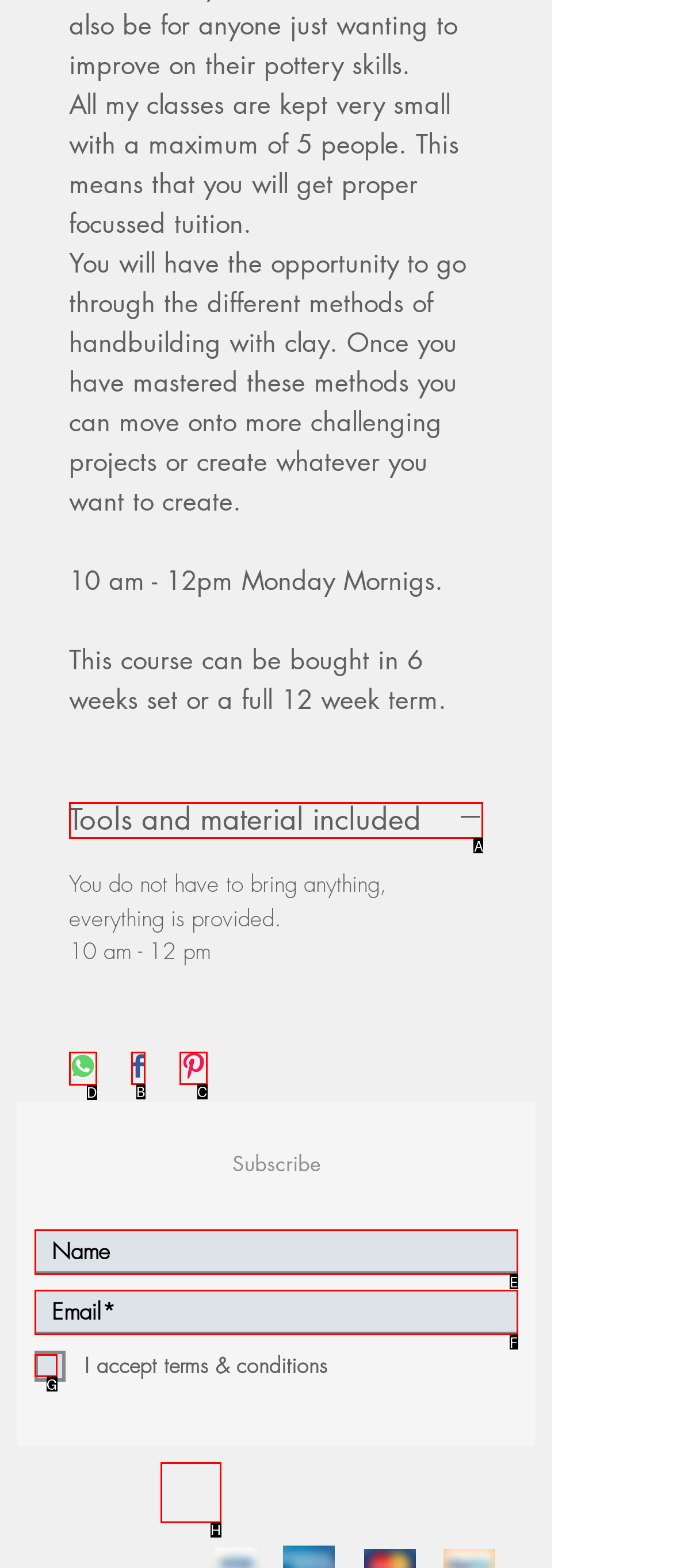Choose the correct UI element to click for this task: Click the 'Share on WhatsApp' button Answer using the letter from the given choices.

D